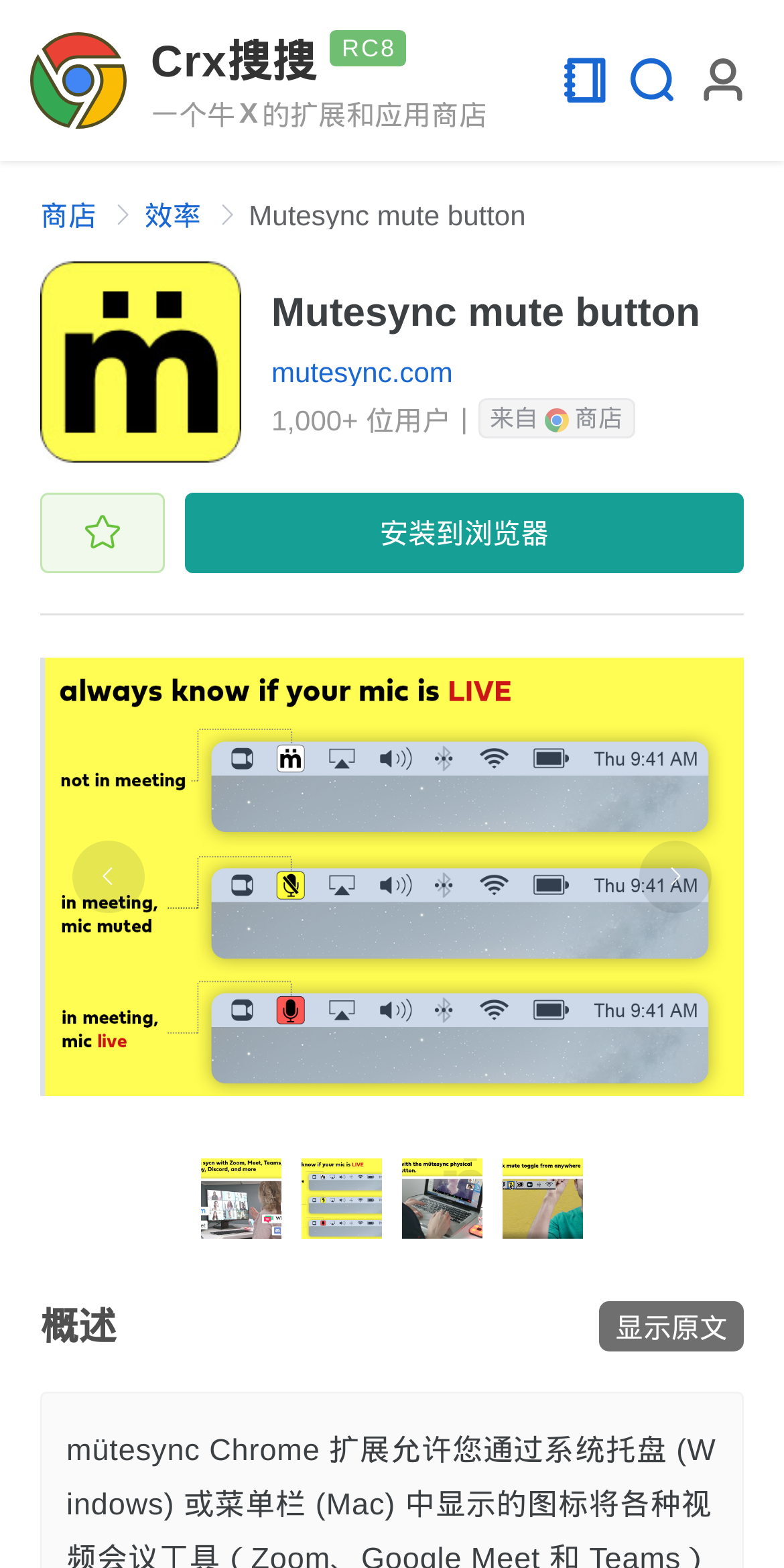What is the website associated with this extension?
Please provide a comprehensive answer based on the visual information in the image.

I found the answer by looking at the link section, where it says 'mutesync.com'.